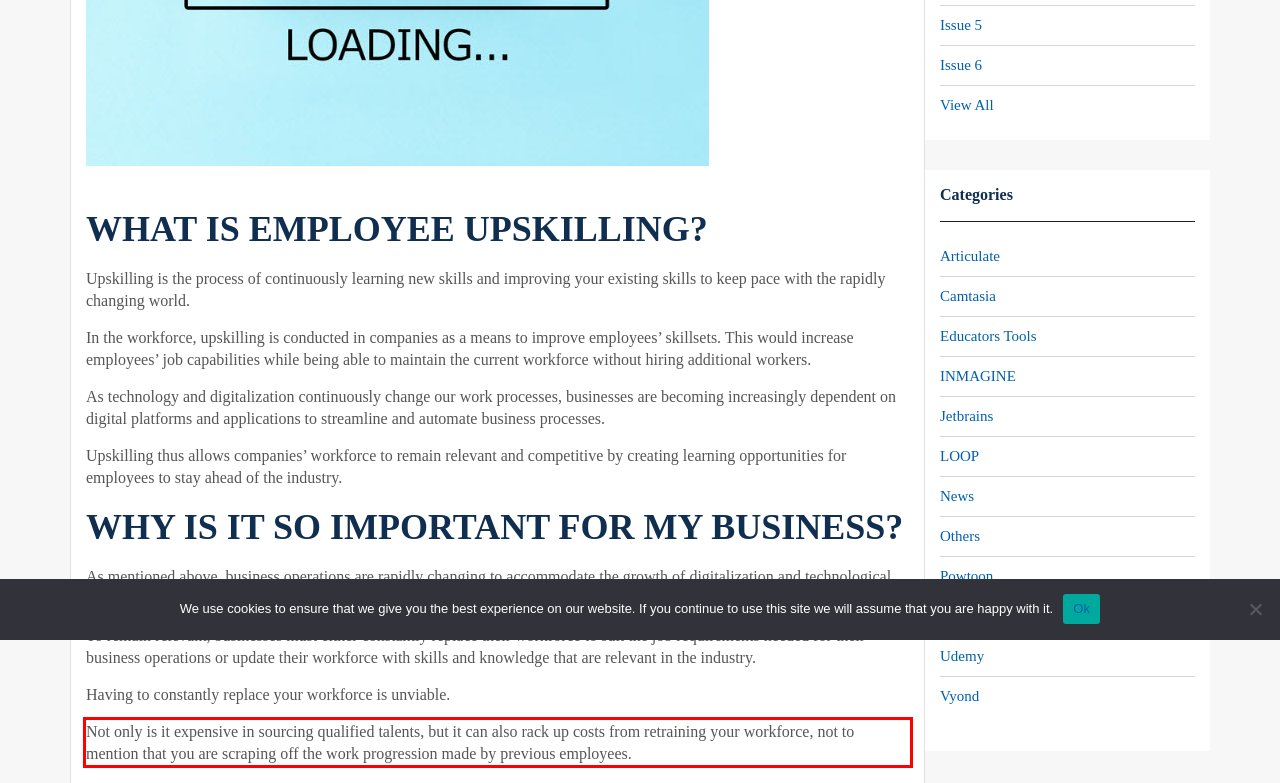Identify the red bounding box in the webpage screenshot and perform OCR to generate the text content enclosed.

Not only is it expensive in sourcing qualified talents, but it can also rack up costs from retraining your workforce, not to mention that you are scraping off the work progression made by previous employees.